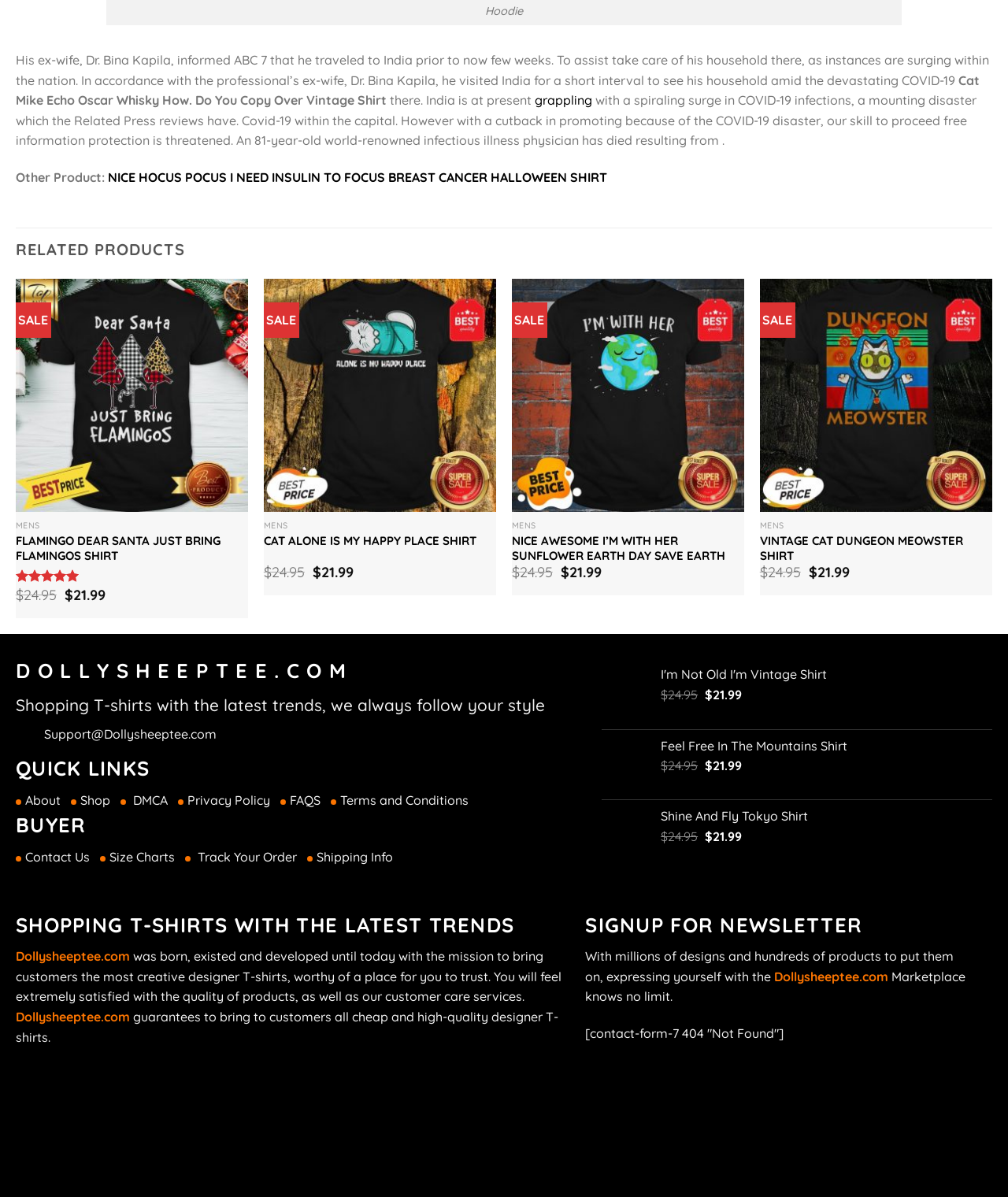How many 'RELATED PRODUCTS' are listed?
Using the screenshot, give a one-word or short phrase answer.

4